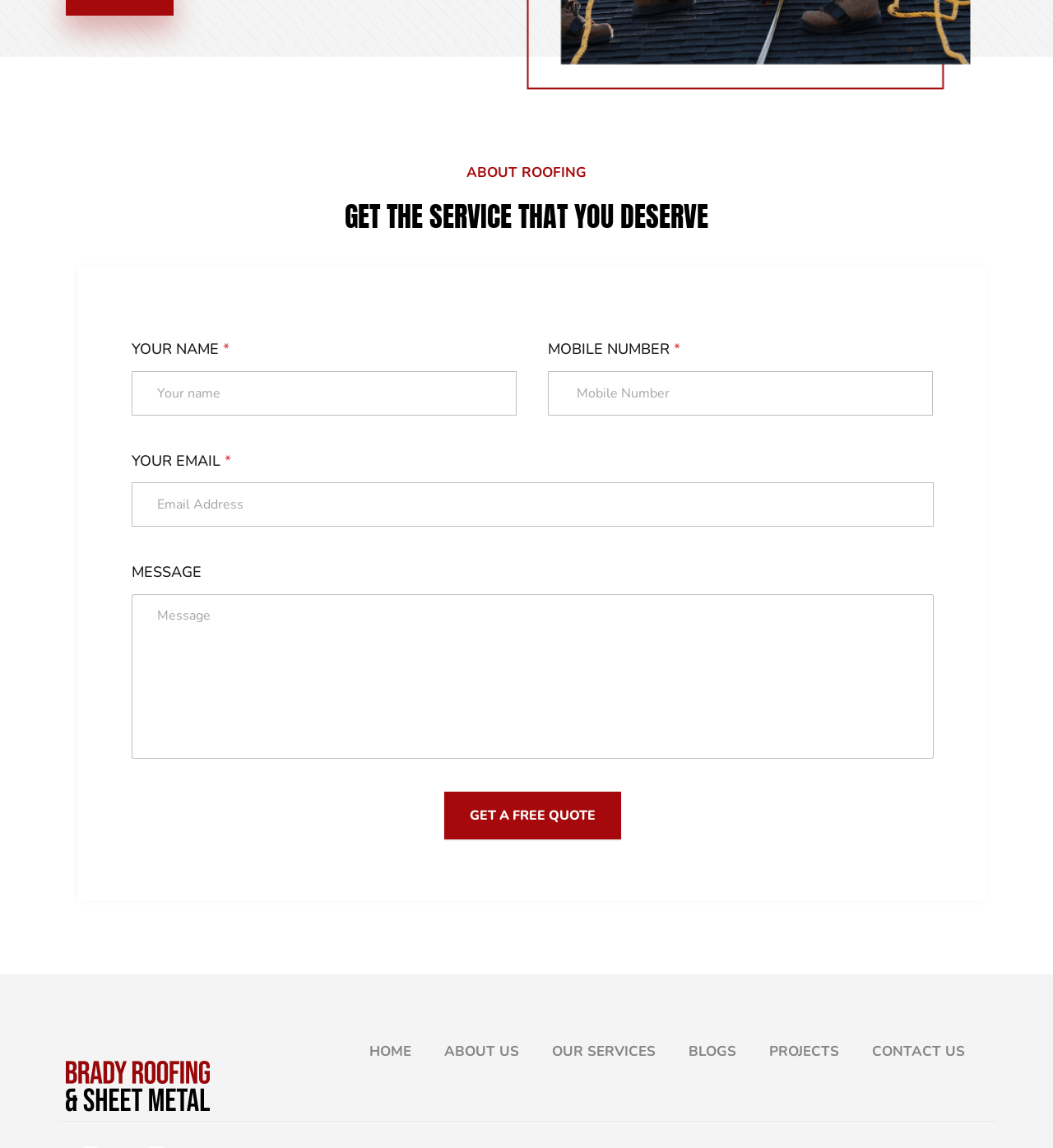Extract the bounding box coordinates for the UI element described as: "get a free quote".

[0.422, 0.689, 0.59, 0.731]